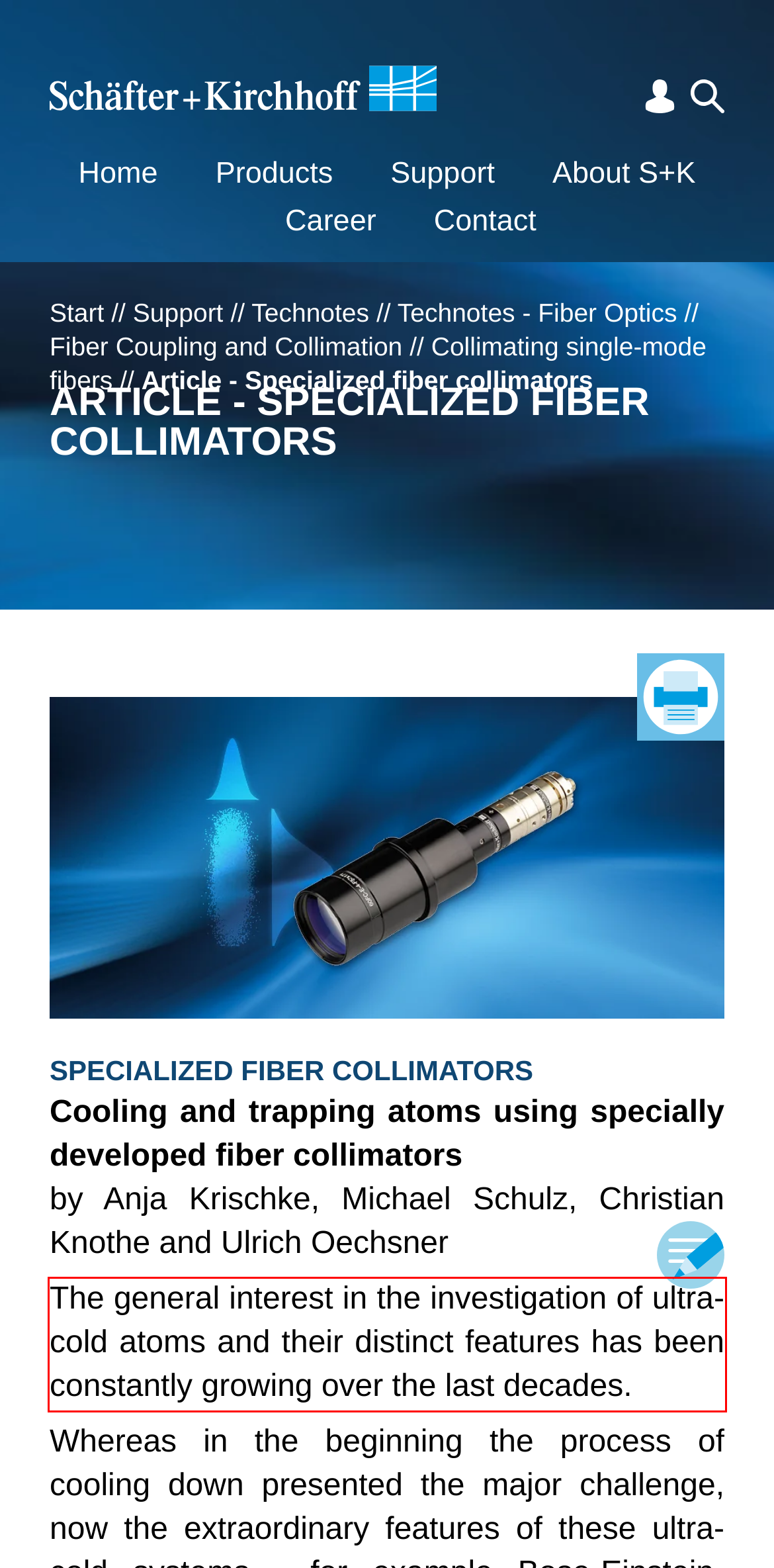There is a screenshot of a webpage with a red bounding box around a UI element. Please use OCR to extract the text within the red bounding box.

The general interest in the investigation of ultra-cold atoms and their distinct features has been constantly growing over the last decades.